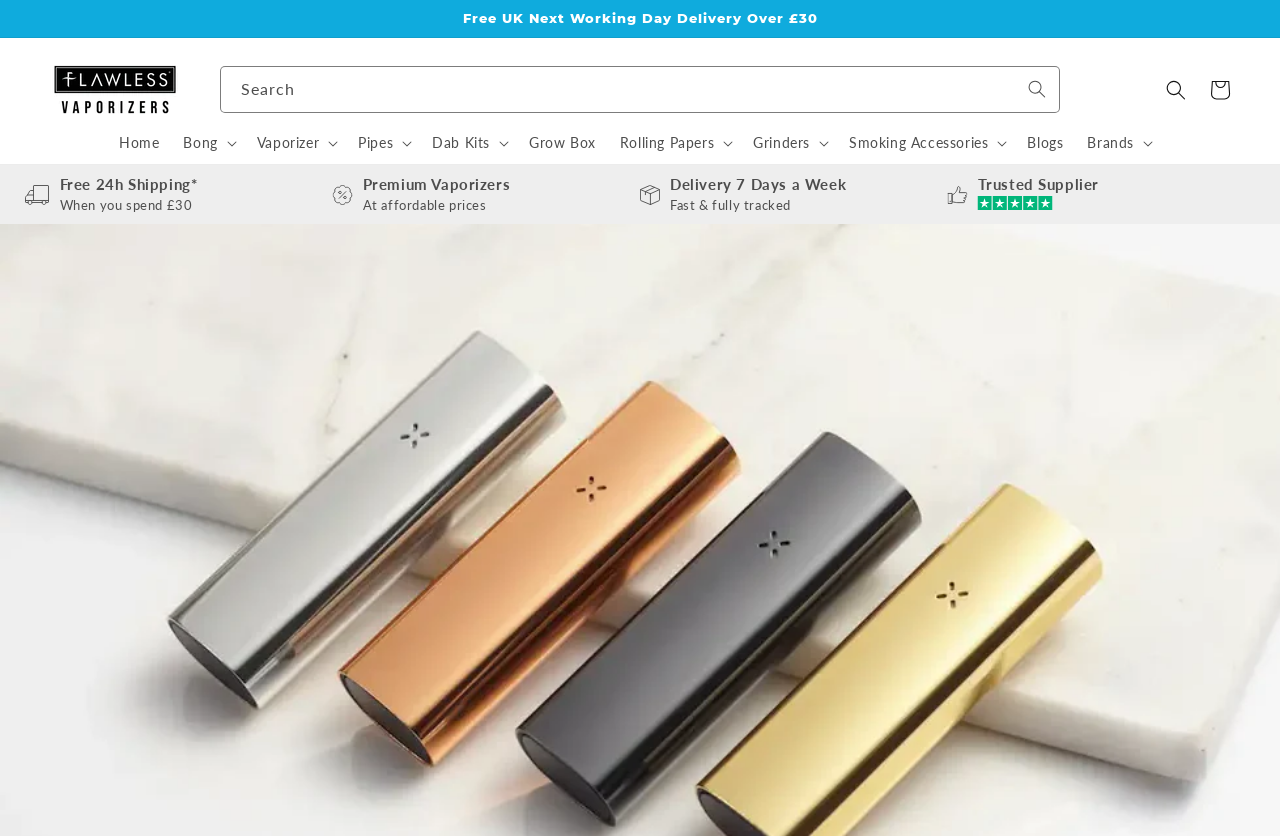Given the element description, predict the bounding box coordinates in the format (top-left x, top-left y, bottom-right x, bottom-right y), using floating point numbers between 0 and 1: parent_node: Free 24h Shipping*

[0.02, 0.209, 0.26, 0.256]